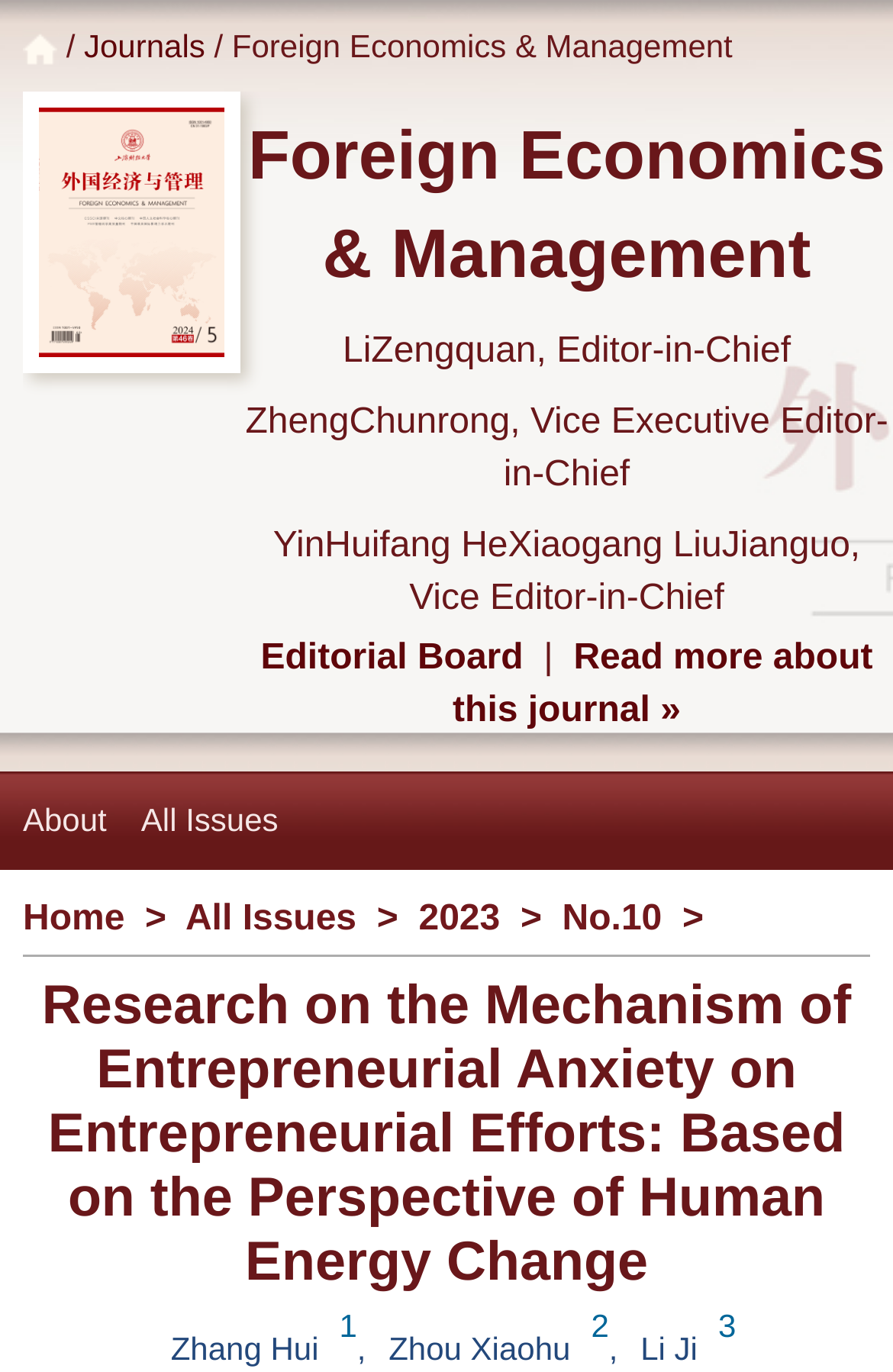Locate the bounding box coordinates of the area to click to fulfill this instruction: "Read more about this journal". The bounding box should be presented as four float numbers between 0 and 1, in the order [left, top, right, bottom].

[0.507, 0.465, 0.977, 0.532]